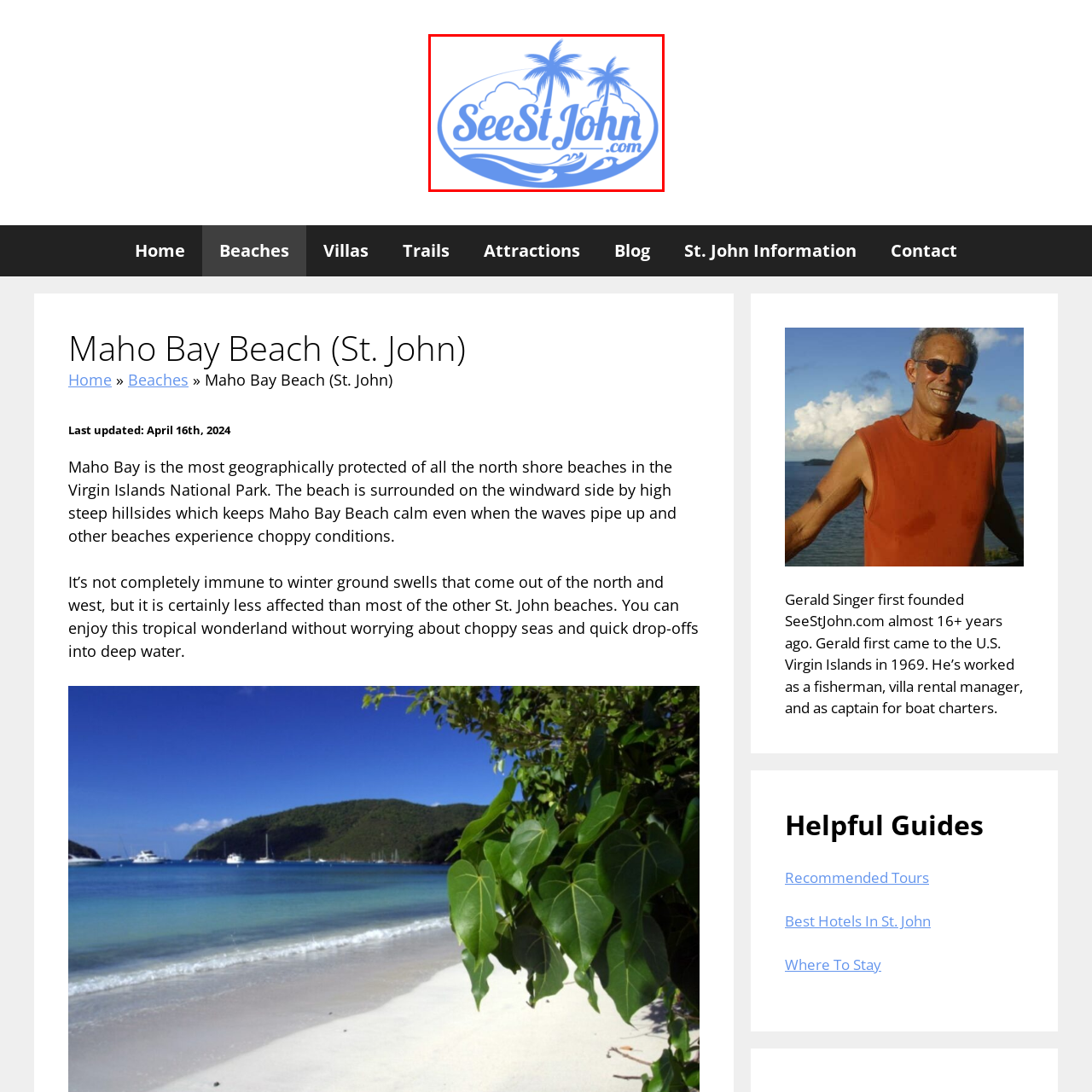Generate a comprehensive caption for the image that is marked by the red border.

The image features the logo of "SeeStJohn.com," a website dedicated to promoting the beautiful island of St. John in the U.S. Virgin Islands. The logo showcases a serene scene with stylized palm trees and gentle waves, conveying a tropical and inviting atmosphere. The soft blue color complements the beach theme, suggesting relaxation and adventure. This logo reflects the site’s focus on providing information about local attractions, accommodations, and activities, making it a valuable resource for both residents and visitors looking to explore St. John’s natural beauty and cultural experiences.